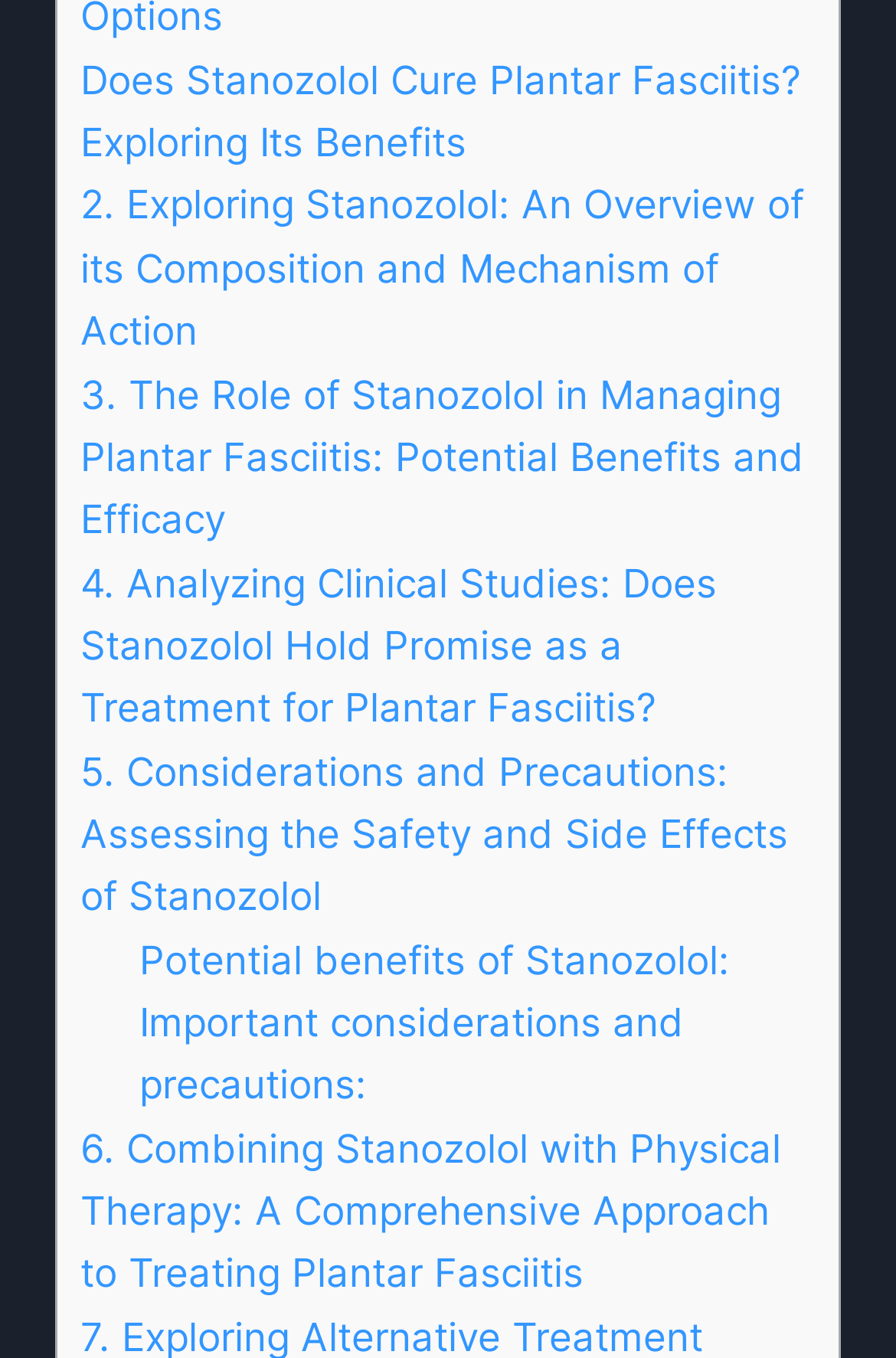Can you specify the bounding box coordinates of the area that needs to be clicked to fulfill the following instruction: "Learn about the role of Stanozolol in managing Plantar Fasciitis"?

[0.09, 0.272, 0.897, 0.4]